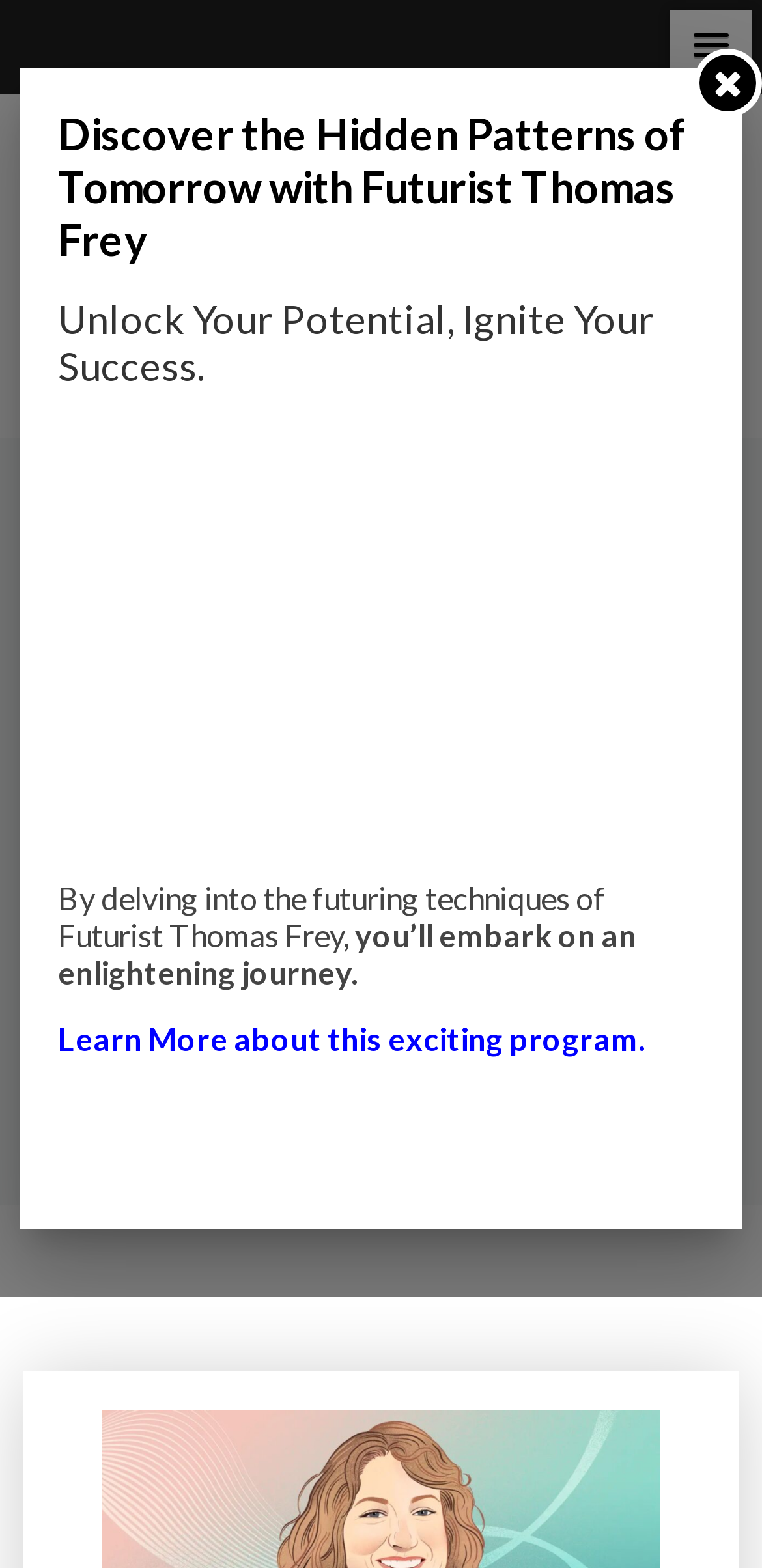Analyze the image and deliver a detailed answer to the question: What is the method used to create pancreatic tissues?

The heading of the webpage mentions '3D-Printed Pancreatic Tissues', indicating that 3D printing is the method used to create pancreatic tissues.